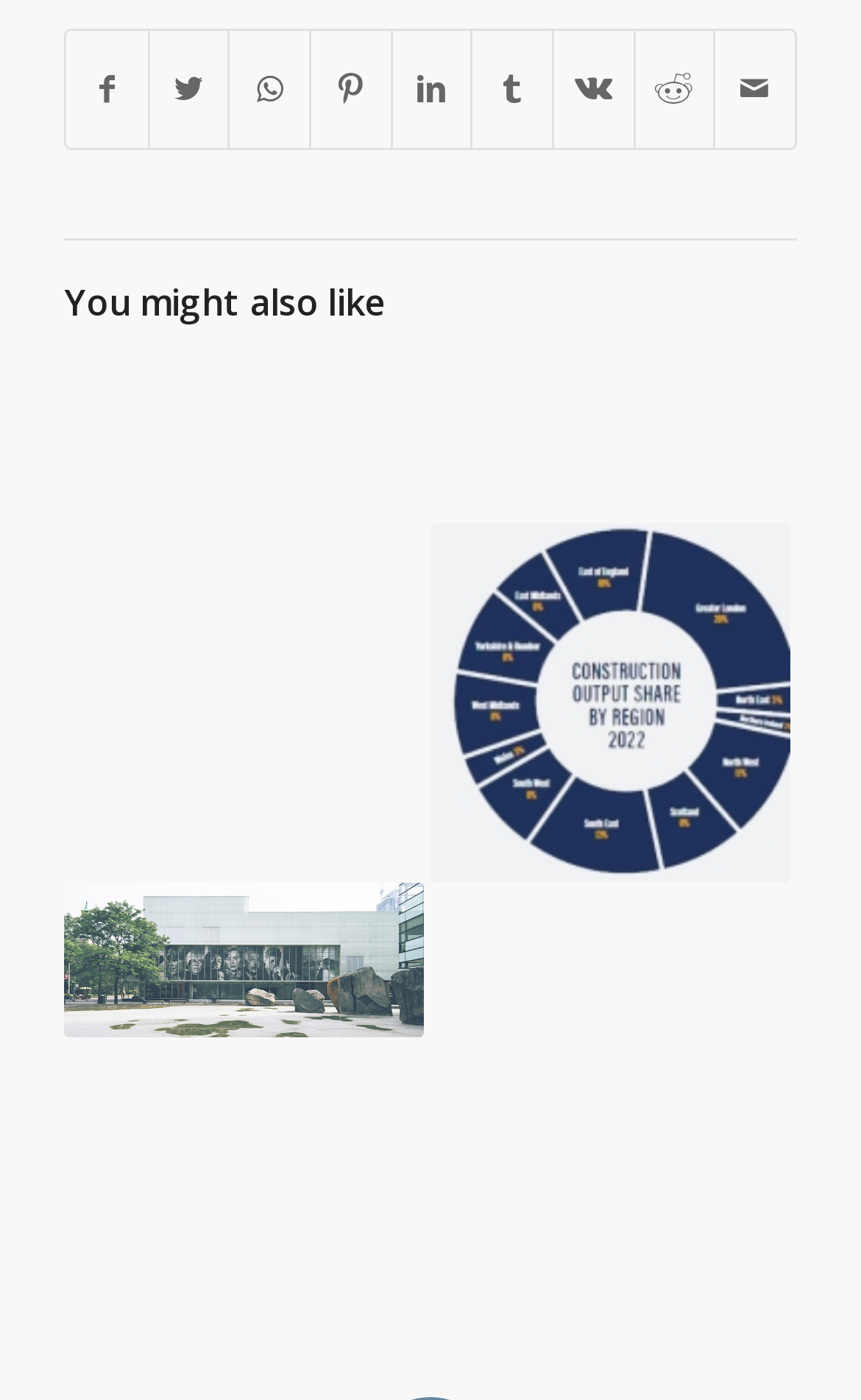Given the element description, predict the bounding box coordinates in the format (top-left x, top-left y, bottom-right x, bottom-right y), using floating point numbers between 0 and 1: Share on Vk

[0.643, 0.023, 0.735, 0.105]